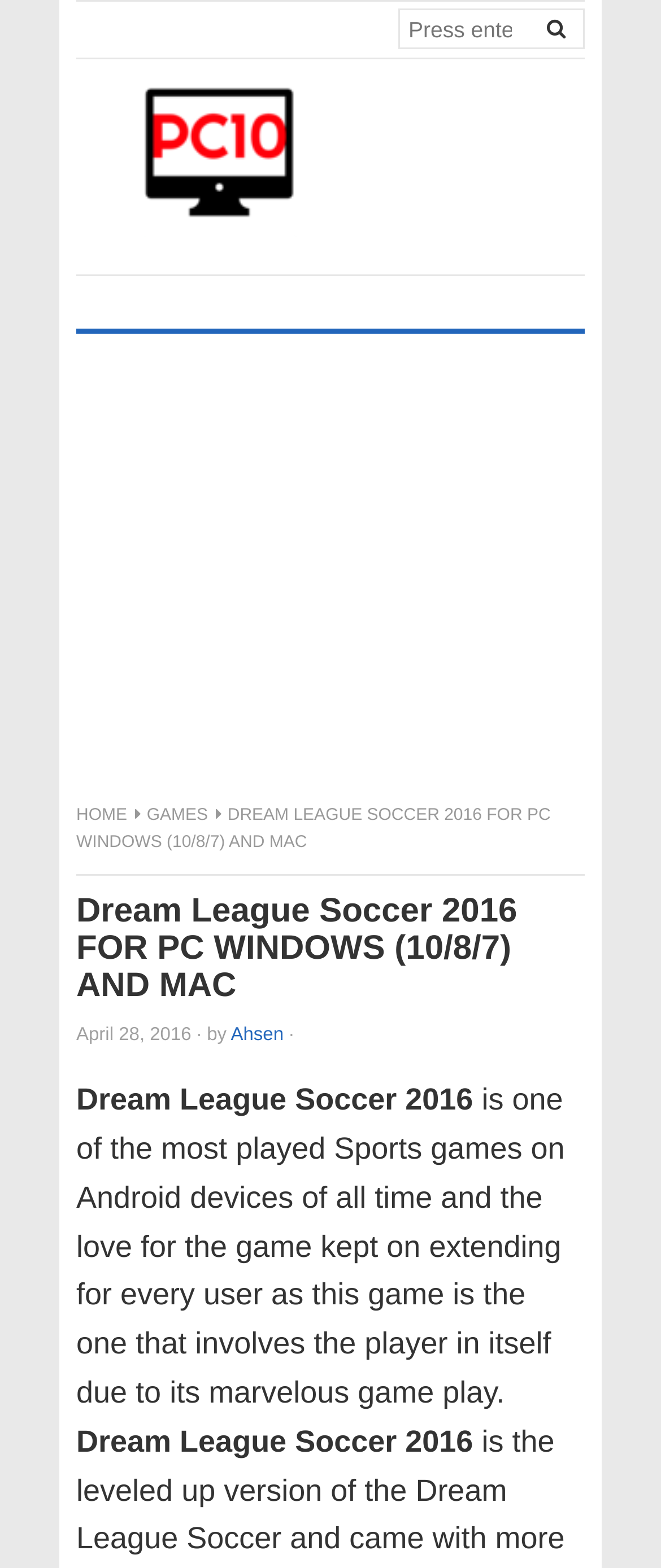Please give a succinct answer to the question in one word or phrase:
What platforms is Dream League Soccer 2016 available on?

PC Windows and Mac